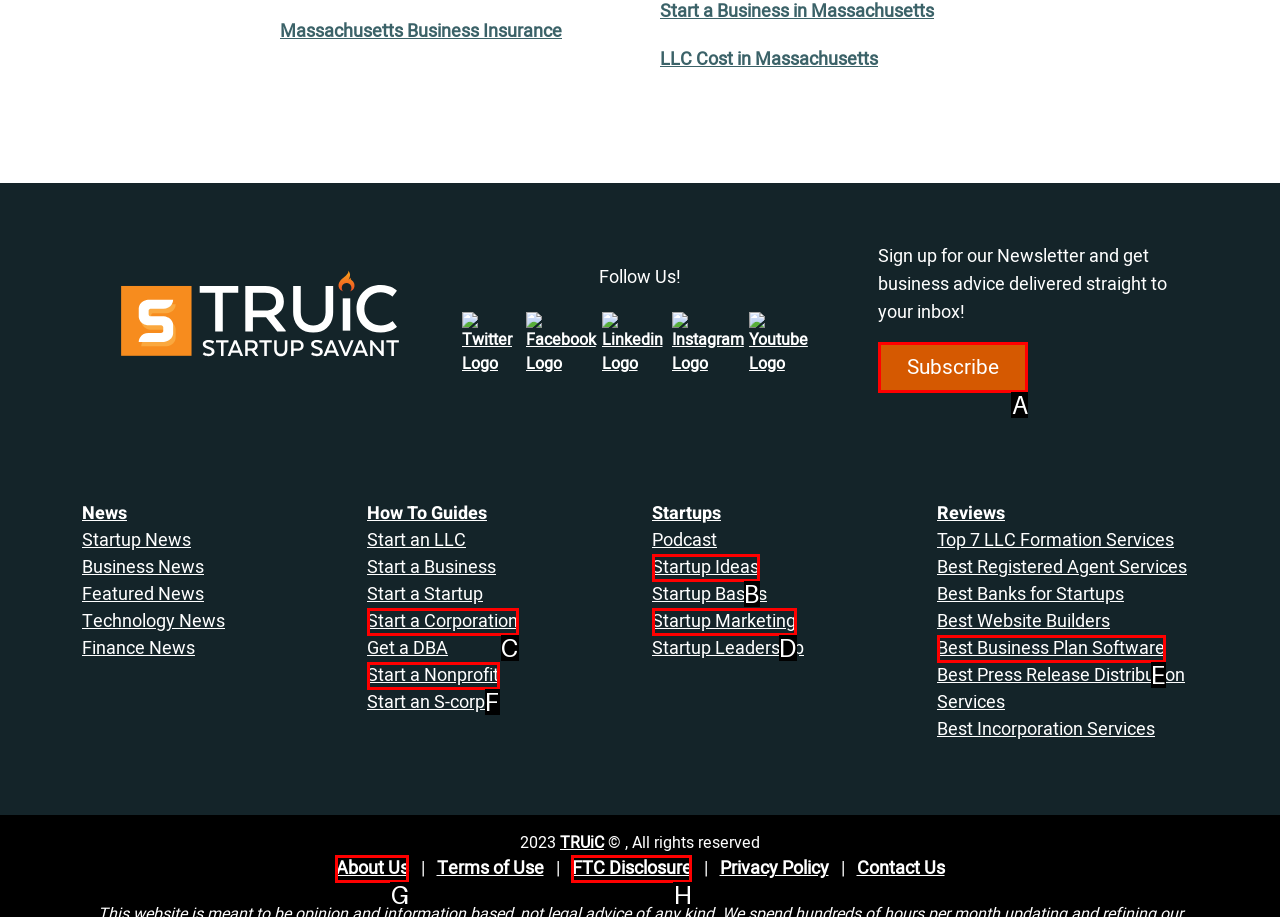Determine the letter of the element I should select to fulfill the following instruction: Subscribe to our Newsletter. Just provide the letter.

A